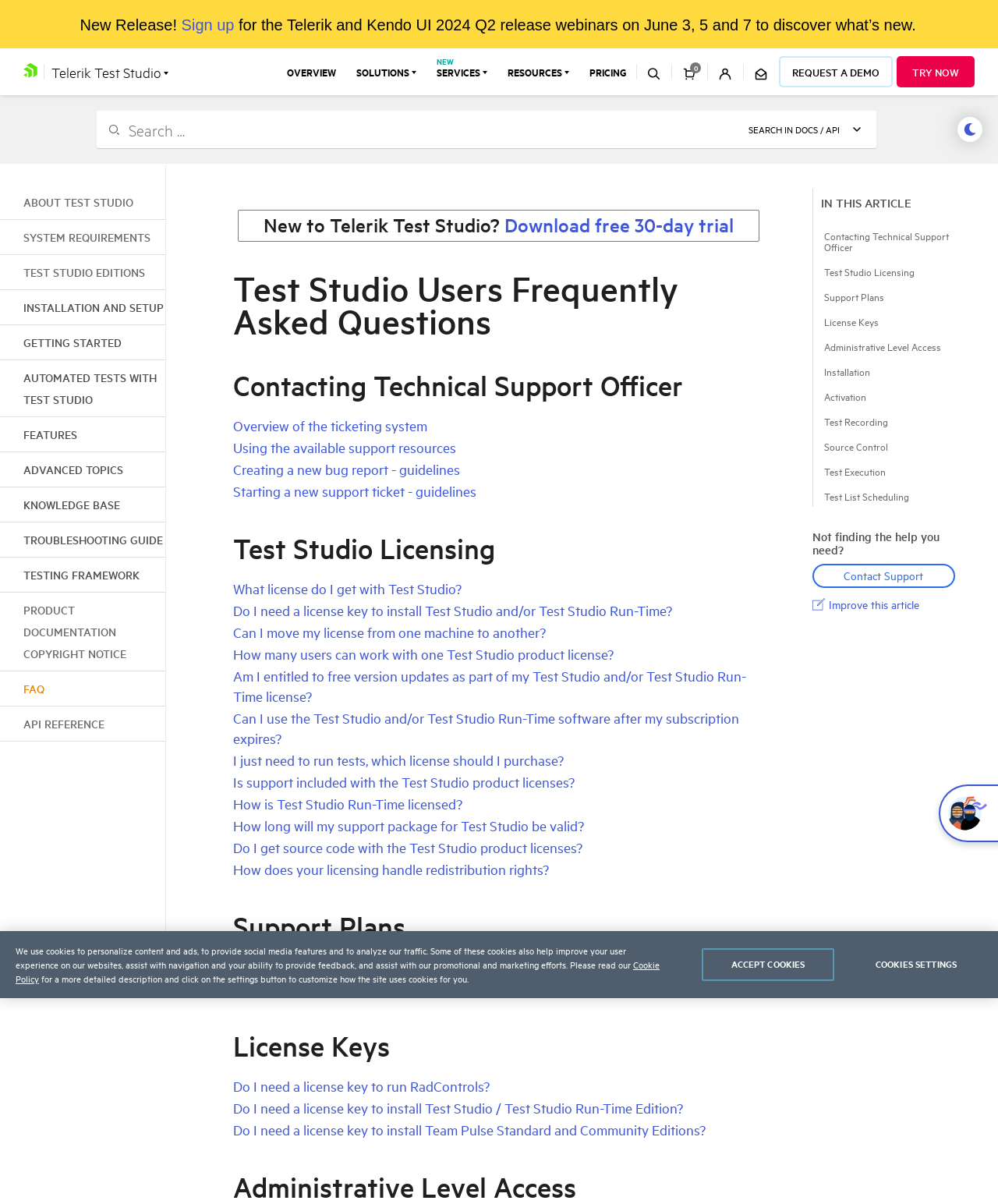What is the topic of the 'FAQ' section?
Refer to the image and provide a one-word or short phrase answer.

Test Studio Users Frequently Asked Questions